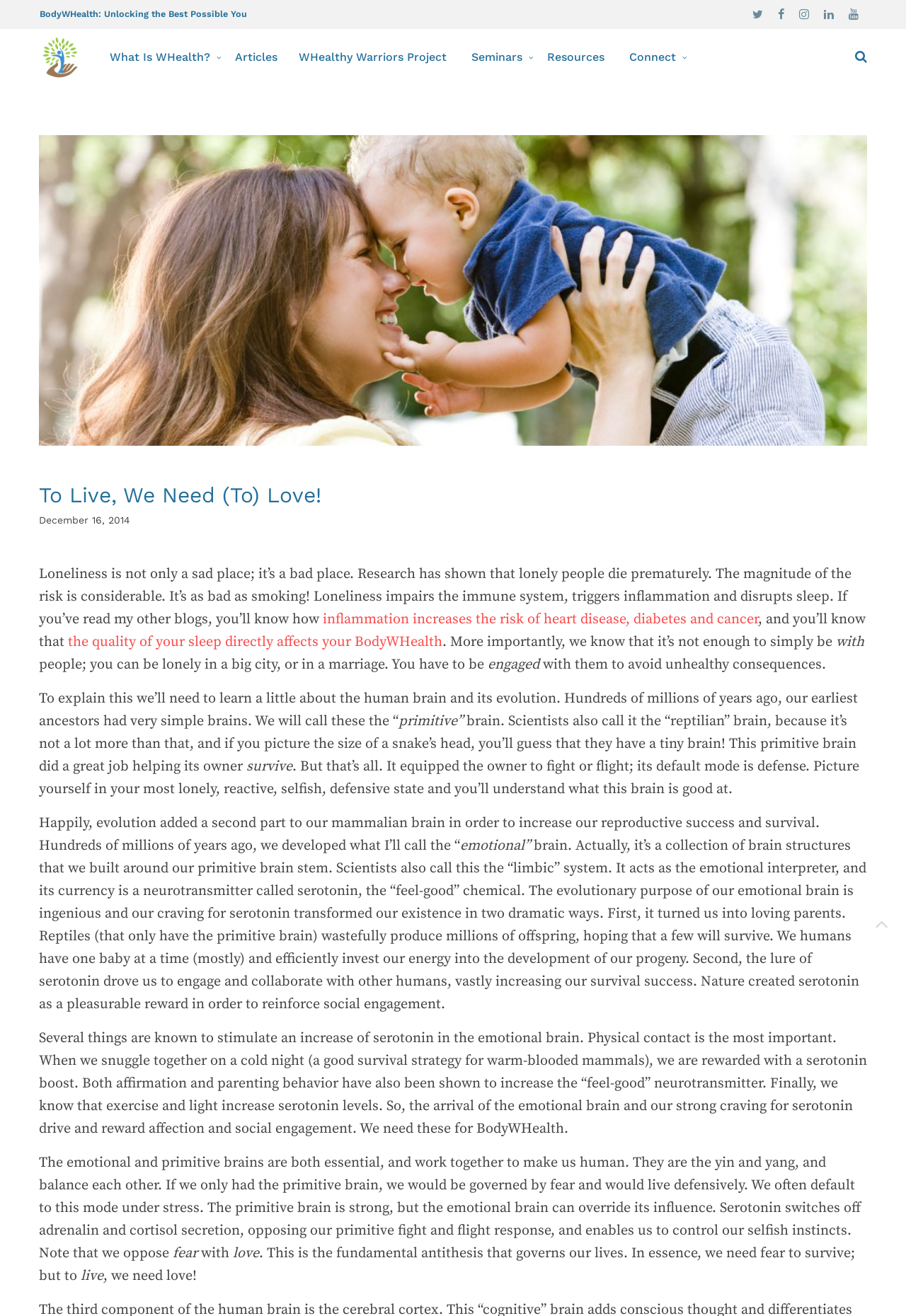Refer to the image and provide an in-depth answer to the question: 
What is the fundamental antithesis that governs our lives?

The article concludes that the fundamental antithesis that governs our lives is the opposition between fear and love. It states that we need fear to survive, but to thrive, we need love.